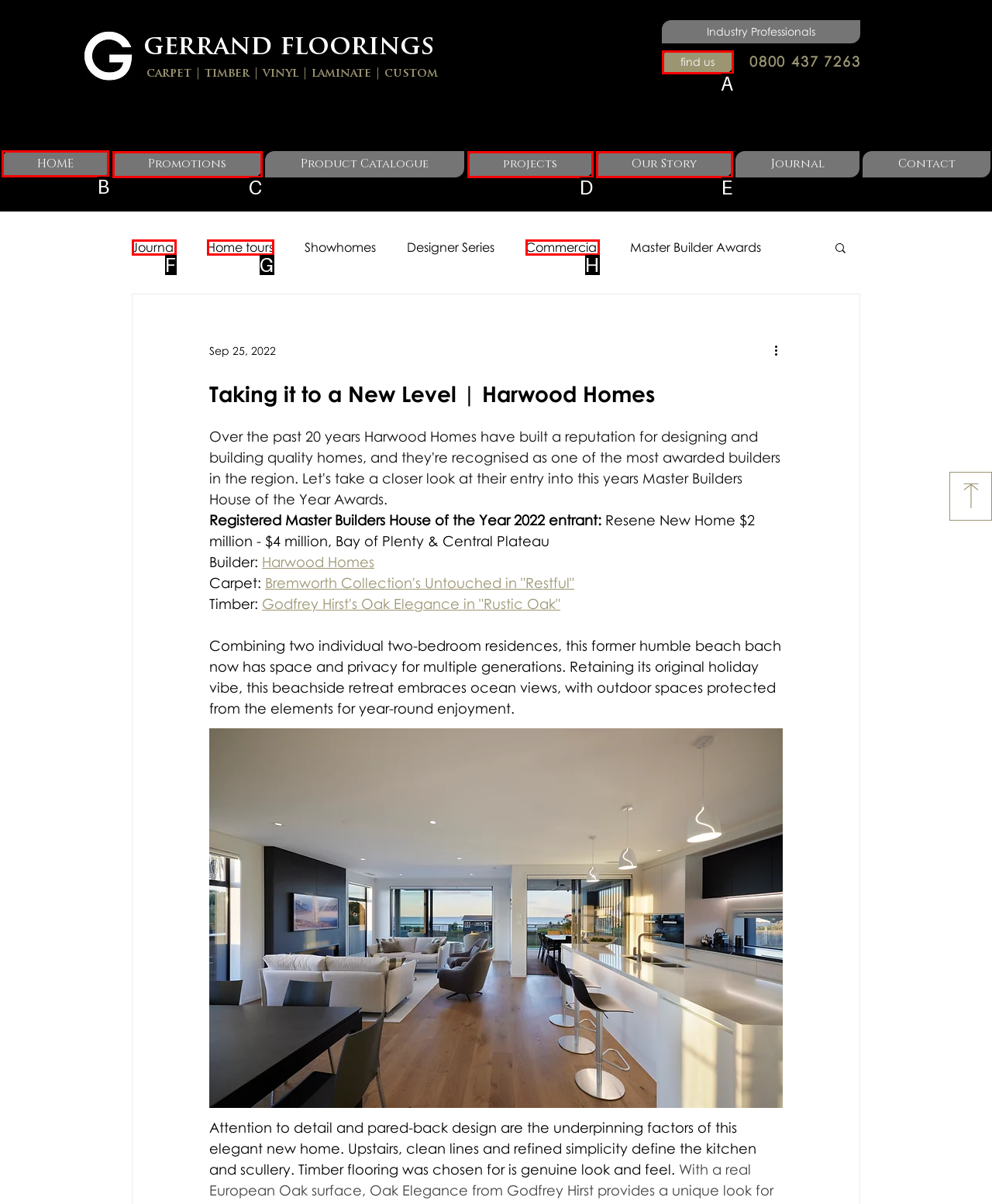Determine the right option to click to perform this task: Click the 'HOME' link
Answer with the correct letter from the given choices directly.

B